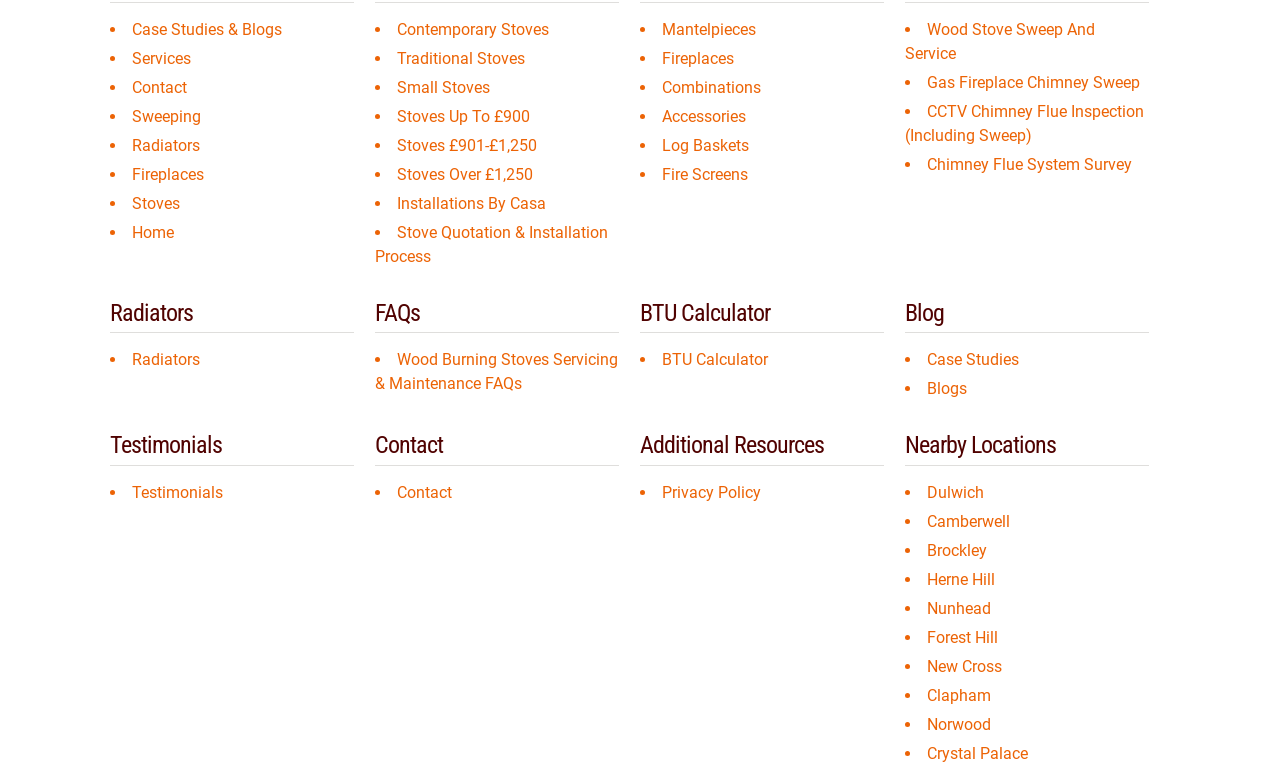Provide a short, one-word or phrase answer to the question below:
What type of services are offered?

Sweeping and installation